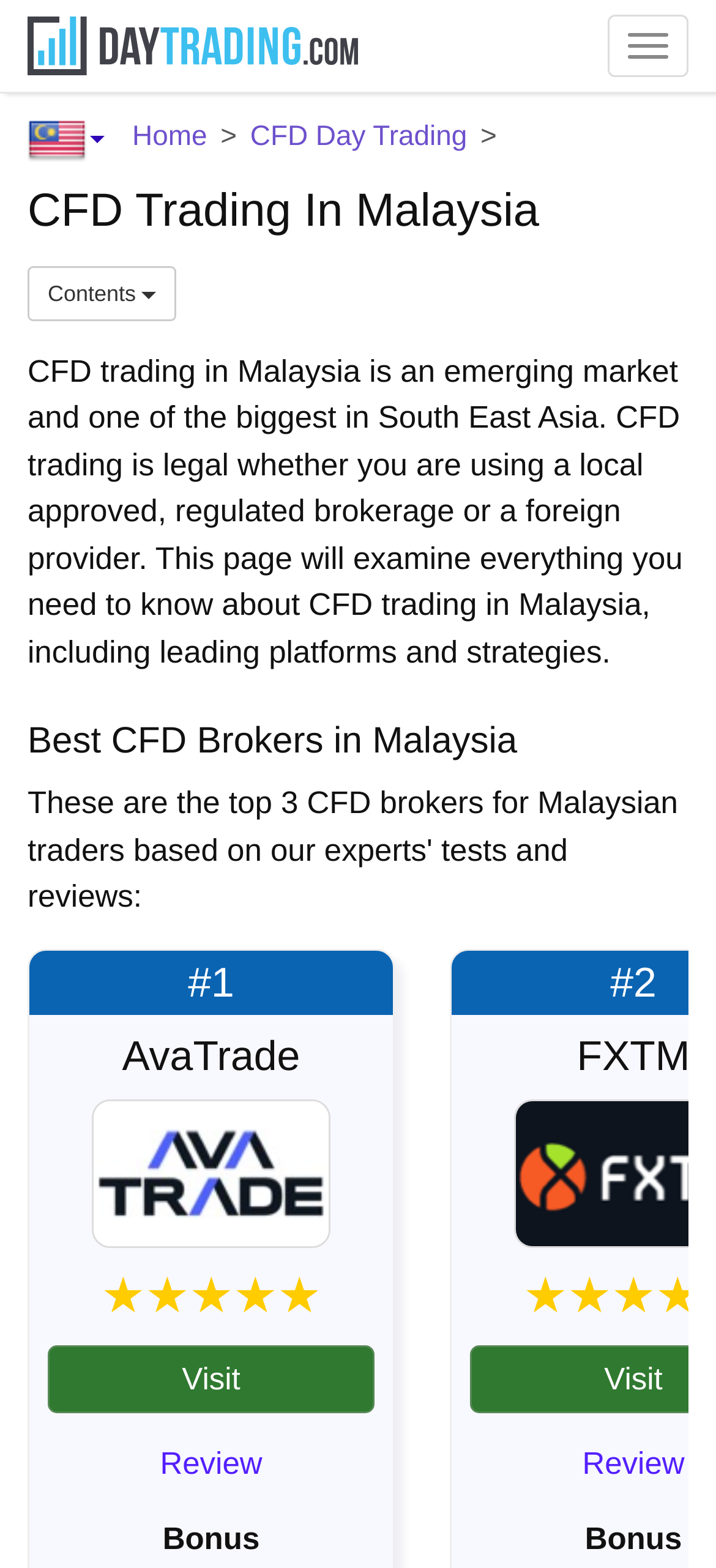Generate a thorough explanation of the webpage's elements.

The webpage is about CFD trading in Malaysia, offering a comprehensive guide to the topic. At the top, there is a navigation menu with a toggle button on the right side. Below the navigation menu, there are several links, including "Day Trading" with a corresponding image, a country flag icon, "Home", and "CFD Day Trading". 

The main heading "CFD Trading In Malaysia" is prominently displayed, followed by a button labeled "Contents" that has a dropdown menu. The webpage then provides an introductory paragraph explaining the current state of CFD trading in Malaysia, its legality, and the purpose of the page.

Below the introduction, there is a section titled "Best CFD Brokers in Malaysia". This section lists two brokers, AvaTrade and FXTM, each with their logo, a "Visit" and "Review" link, and a "Bonus" label. The brokers are ranked, with AvaTrade being #1 and FXTM being #2.